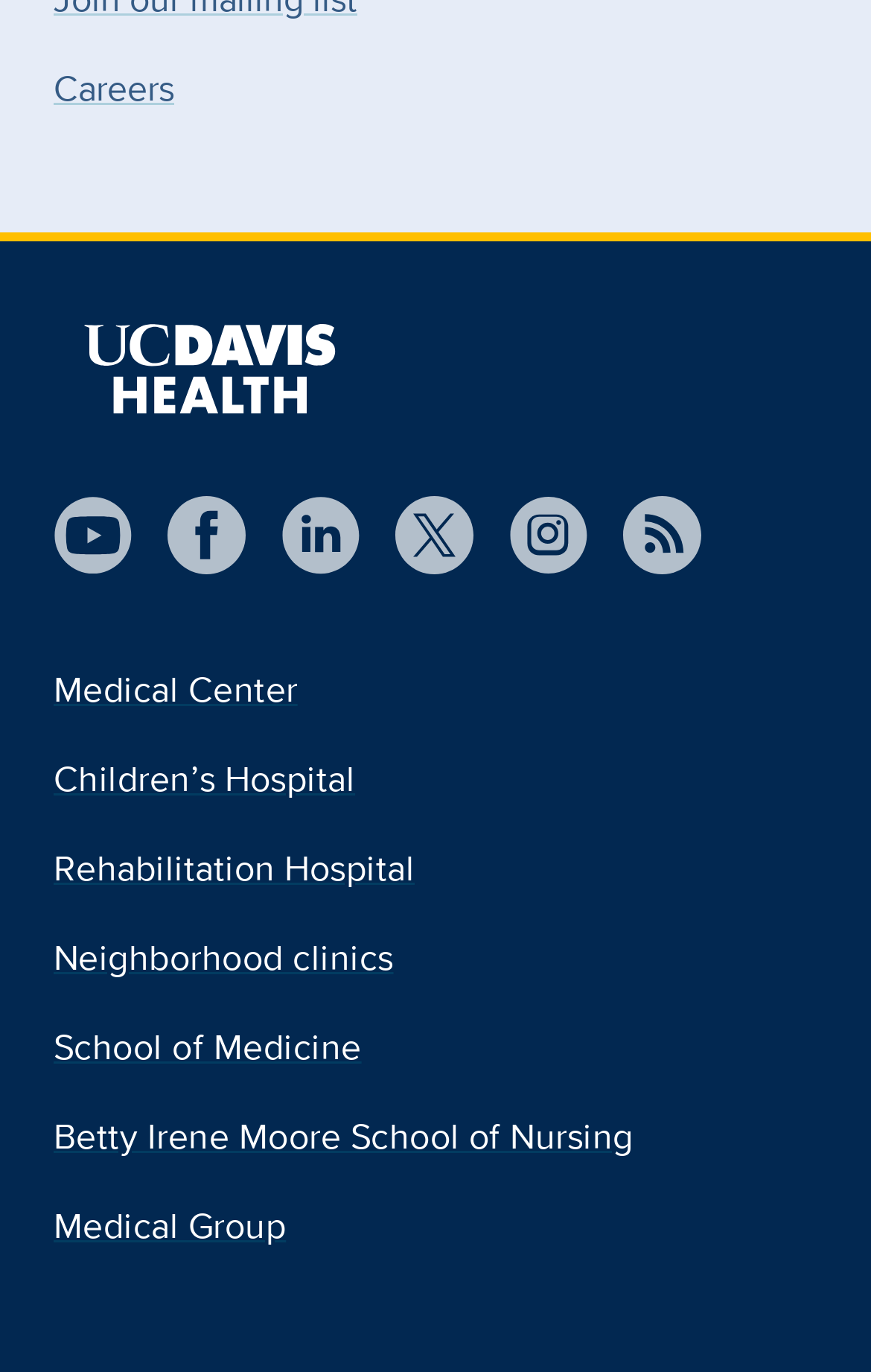Please answer the following question as detailed as possible based on the image: 
What is the name of the health organization?

The answer can be found by looking at the link with the text 'UC Davis Health' which is accompanied by an image with the same name, indicating that it is the name of the health organization.